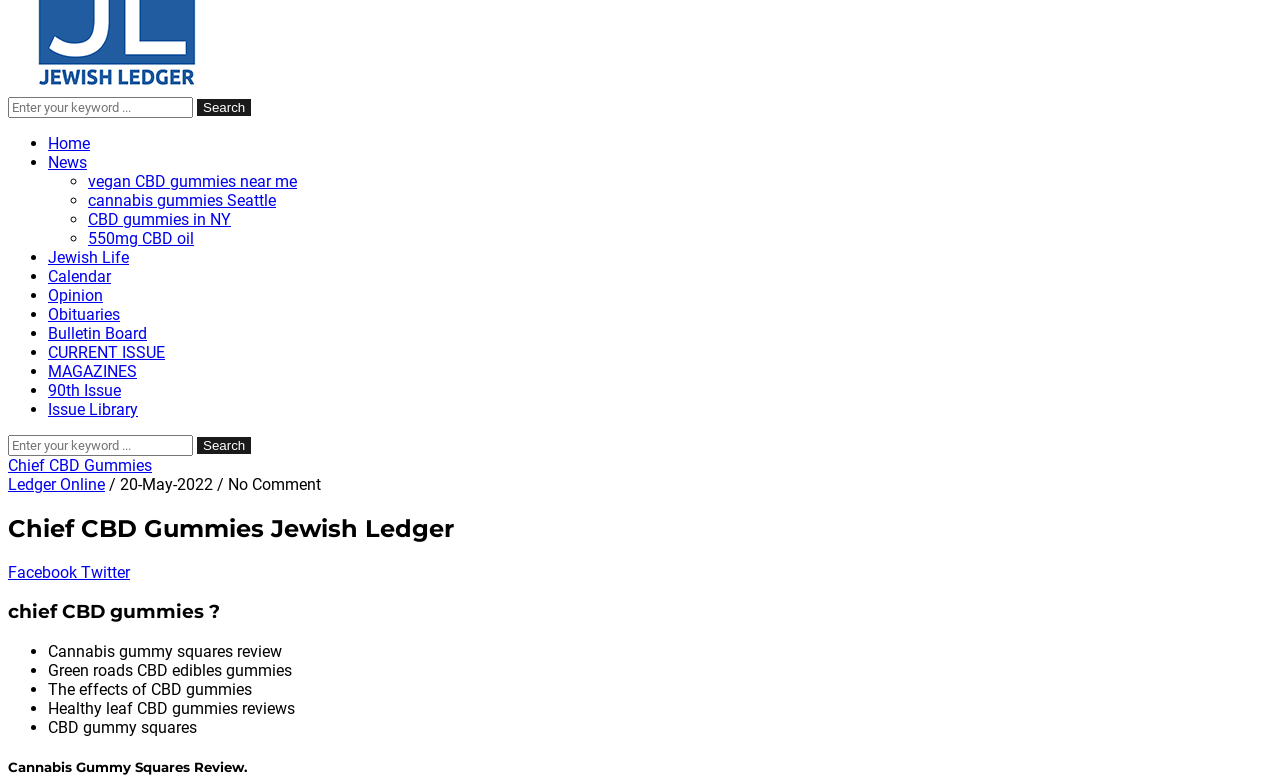Please determine the bounding box of the UI element that matches this description: Facebook. The coordinates should be given as (top-left x, top-left y, bottom-right x, bottom-right y), with all values between 0 and 1.

[0.006, 0.718, 0.063, 0.742]